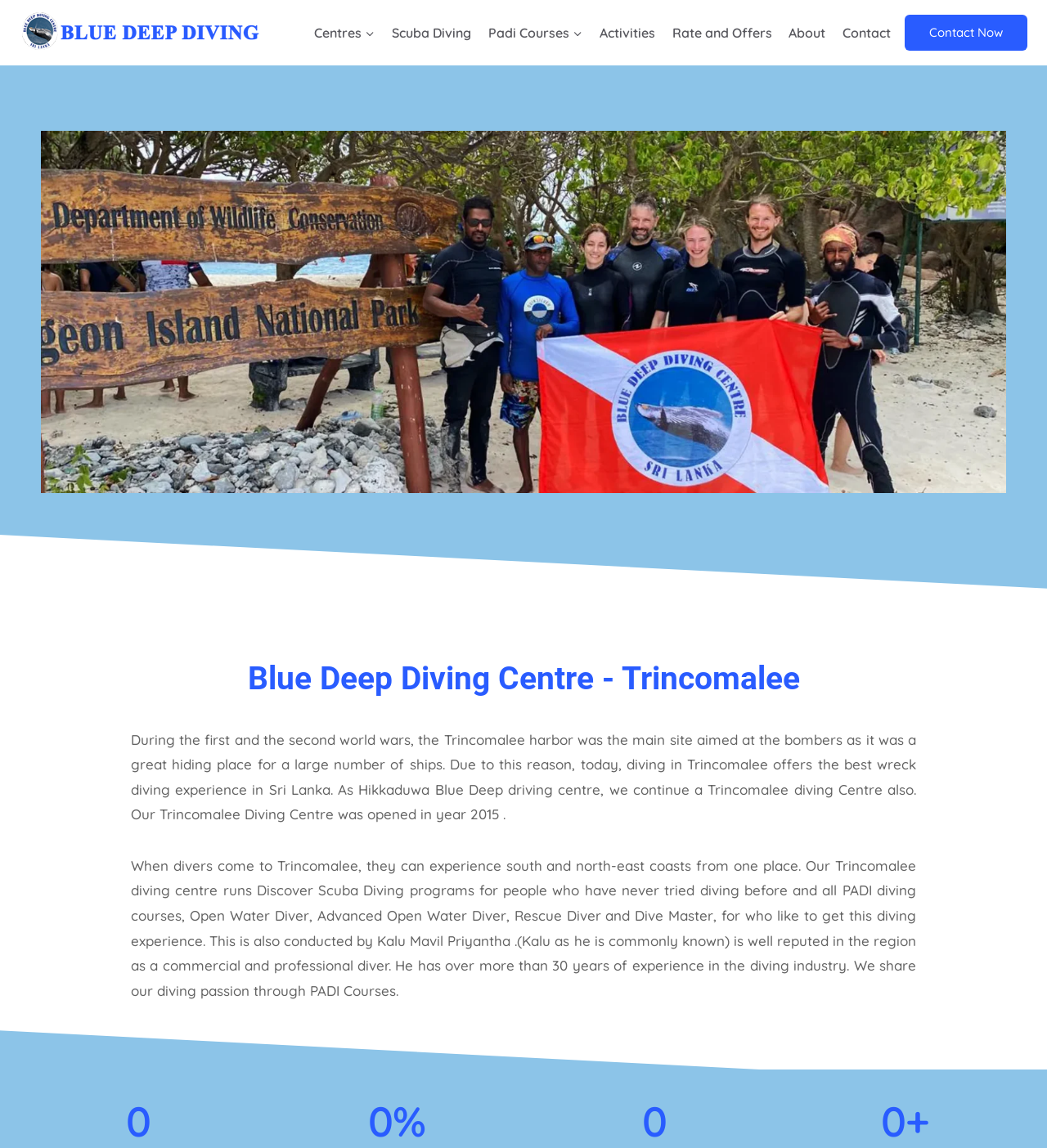What is the name of the diving centre?
Answer briefly with a single word or phrase based on the image.

Blue Deep Diving Centre